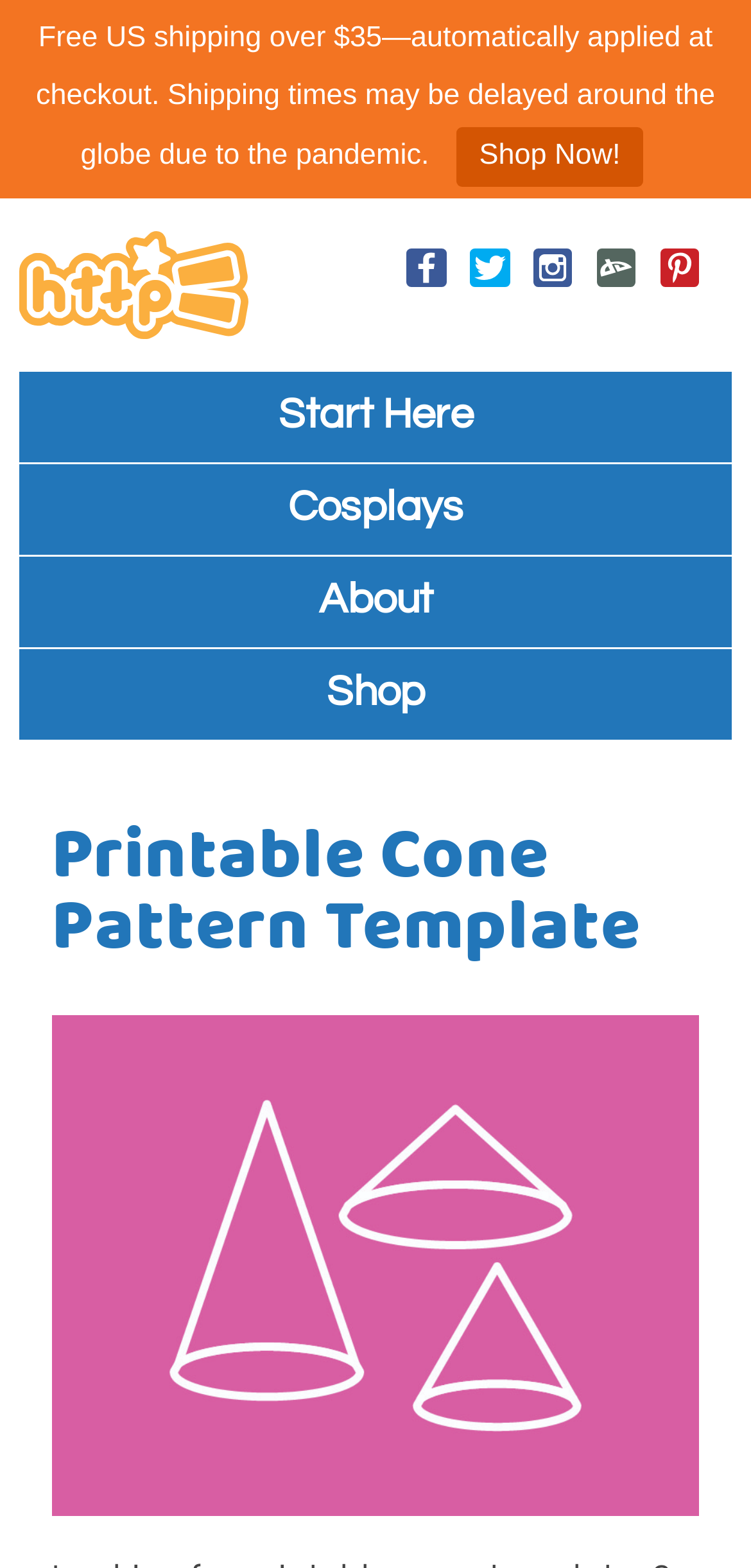Based on the element description: "alt="Pinterest"", identify the bounding box coordinates for this UI element. The coordinates must be four float numbers between 0 and 1, listed as [left, top, right, bottom].

[0.857, 0.154, 0.931, 0.176]